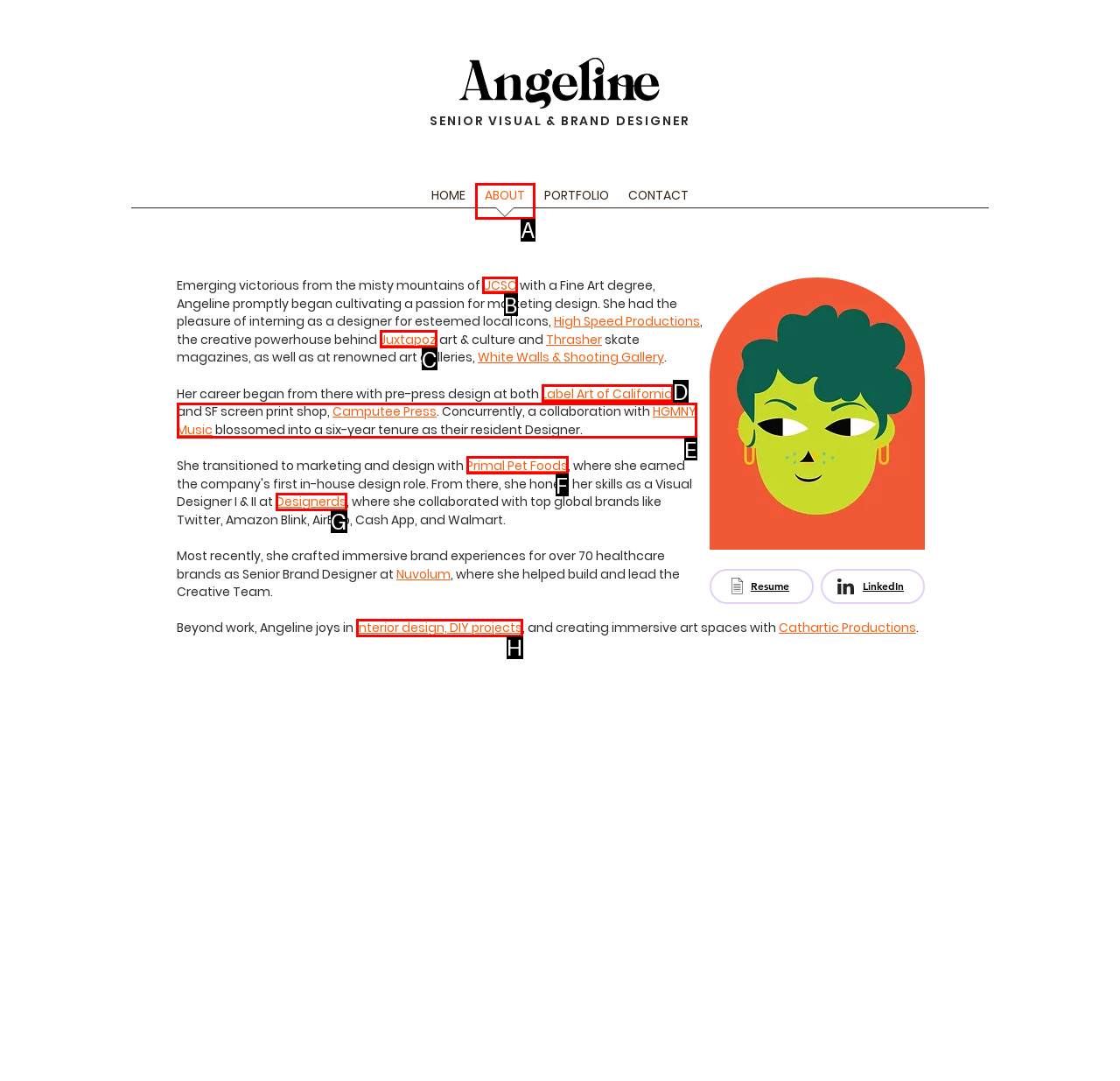Determine which letter corresponds to the UI element to click for this task: Learn more about UCSC
Respond with the letter from the available options.

B